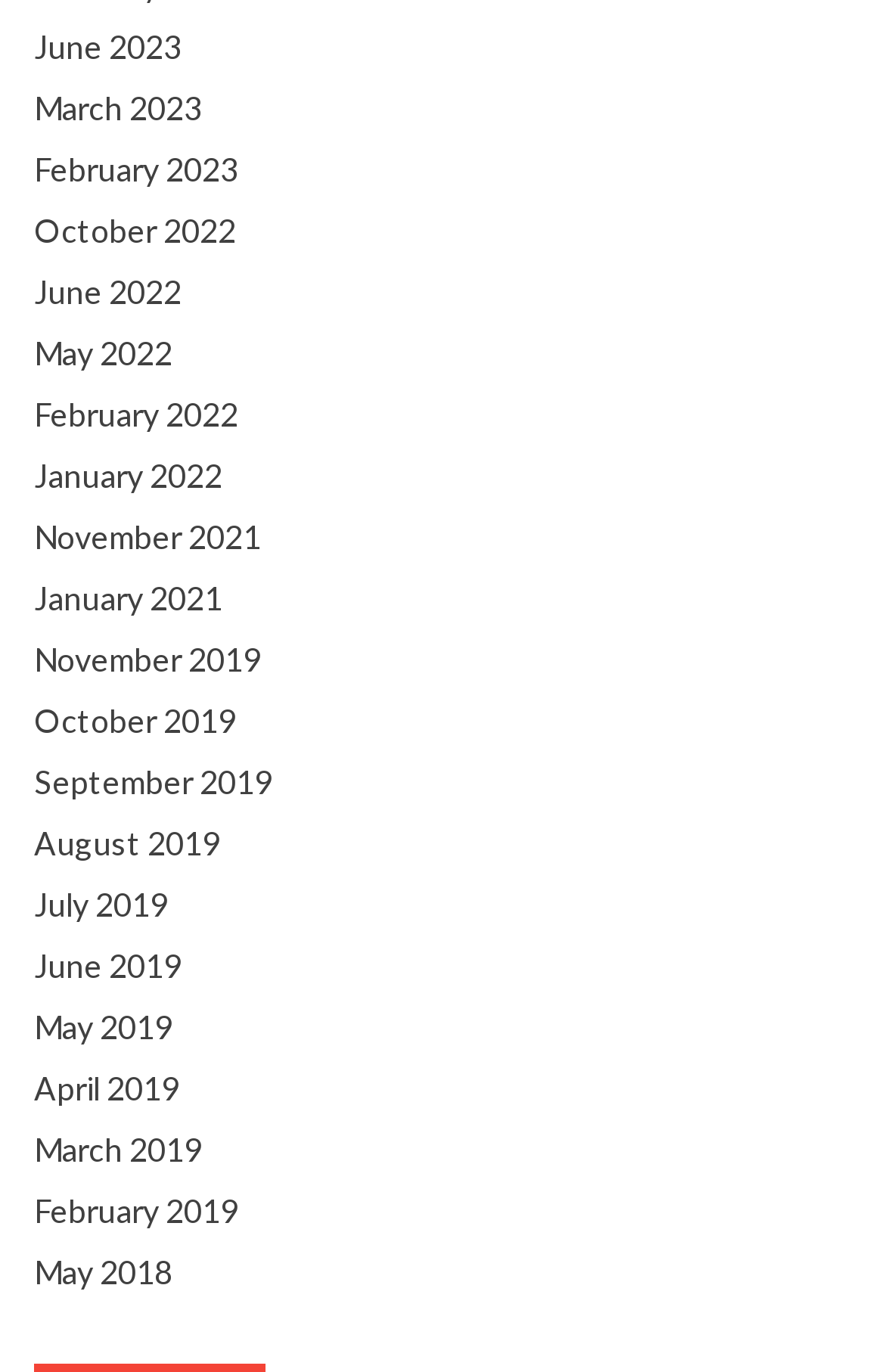Provide a single word or phrase to answer the given question: 
What is the most recent month listed?

June 2023